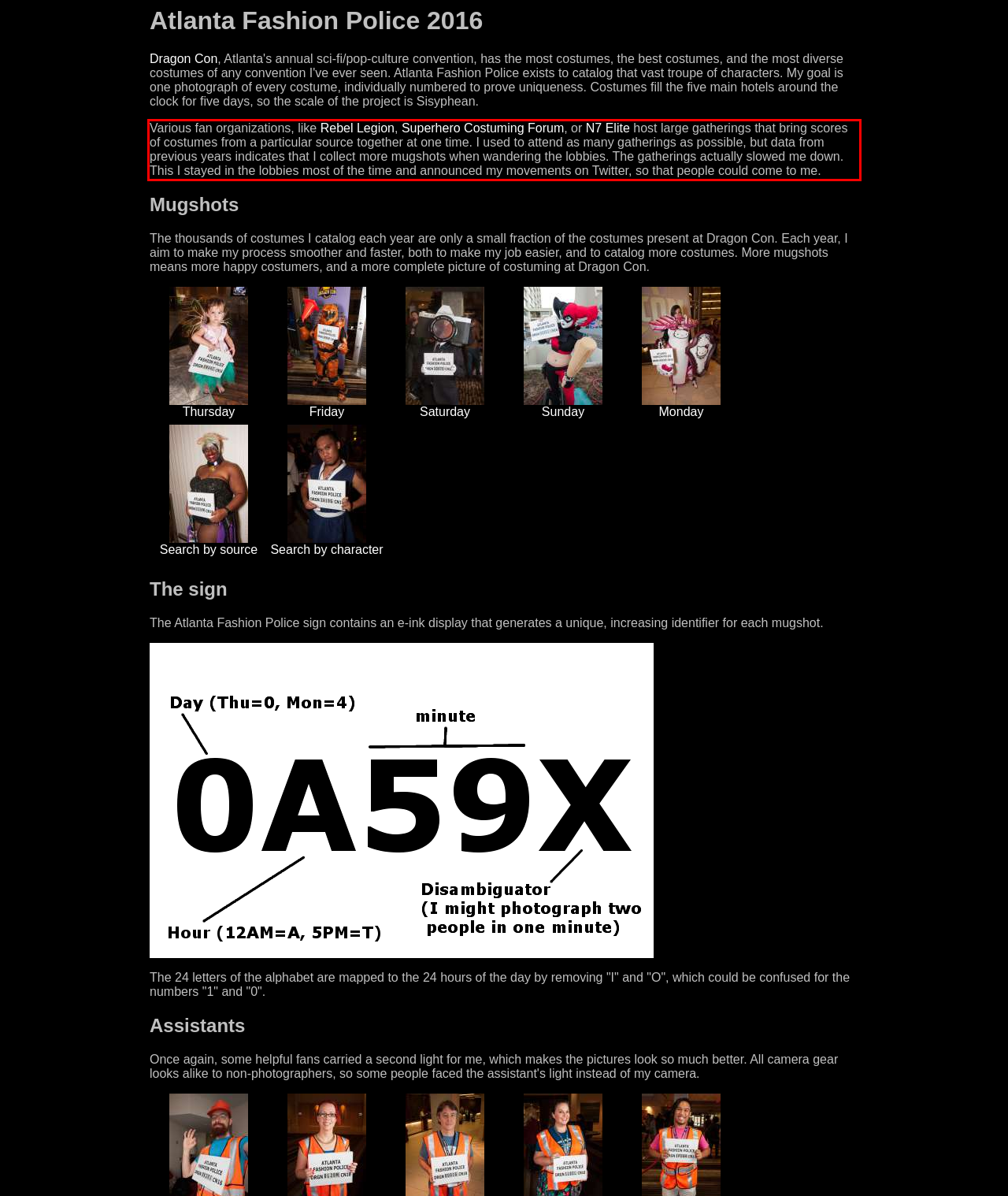You have a screenshot of a webpage with a red bounding box. Use OCR to generate the text contained within this red rectangle.

Various fan organizations, like Rebel Legion, Superhero Costuming Forum, or N7 Elite host large gatherings that bring scores of costumes from a particular source together at one time. I used to attend as many gatherings as possible, but data from previous years indicates that I collect more mugshots when wandering the lobbies. The gatherings actually slowed me down. This I stayed in the lobbies most of the time and announced my movements on Twitter, so that people could come to me.